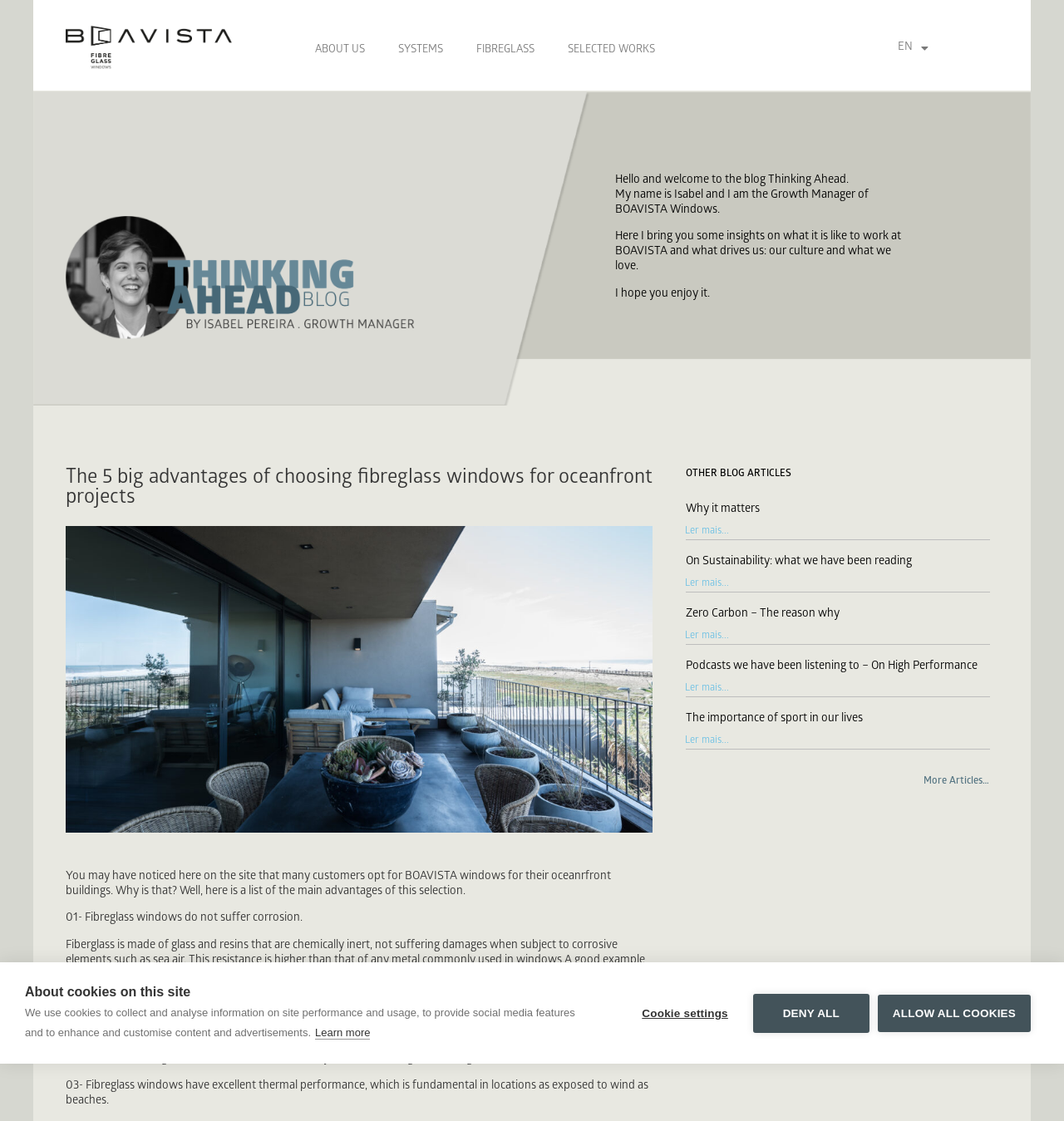Find and indicate the bounding box coordinates of the region you should select to follow the given instruction: "Click the 'SELECTED WORKS' link".

[0.518, 0.028, 0.631, 0.062]